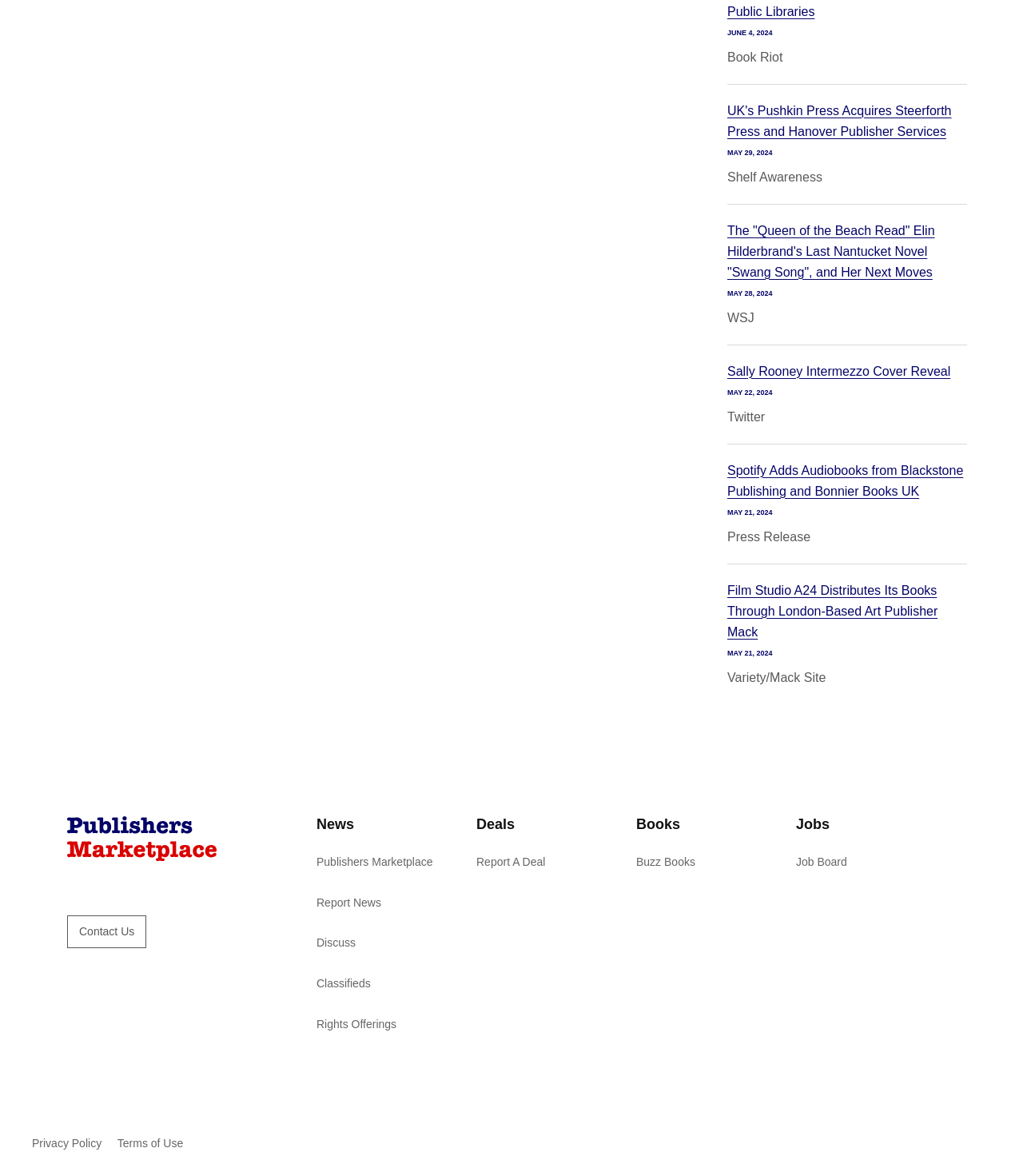Determine the bounding box coordinates of the clickable region to follow the instruction: "Click on the 'Publishers Marketplace logo'".

[0.066, 0.694, 0.309, 0.757]